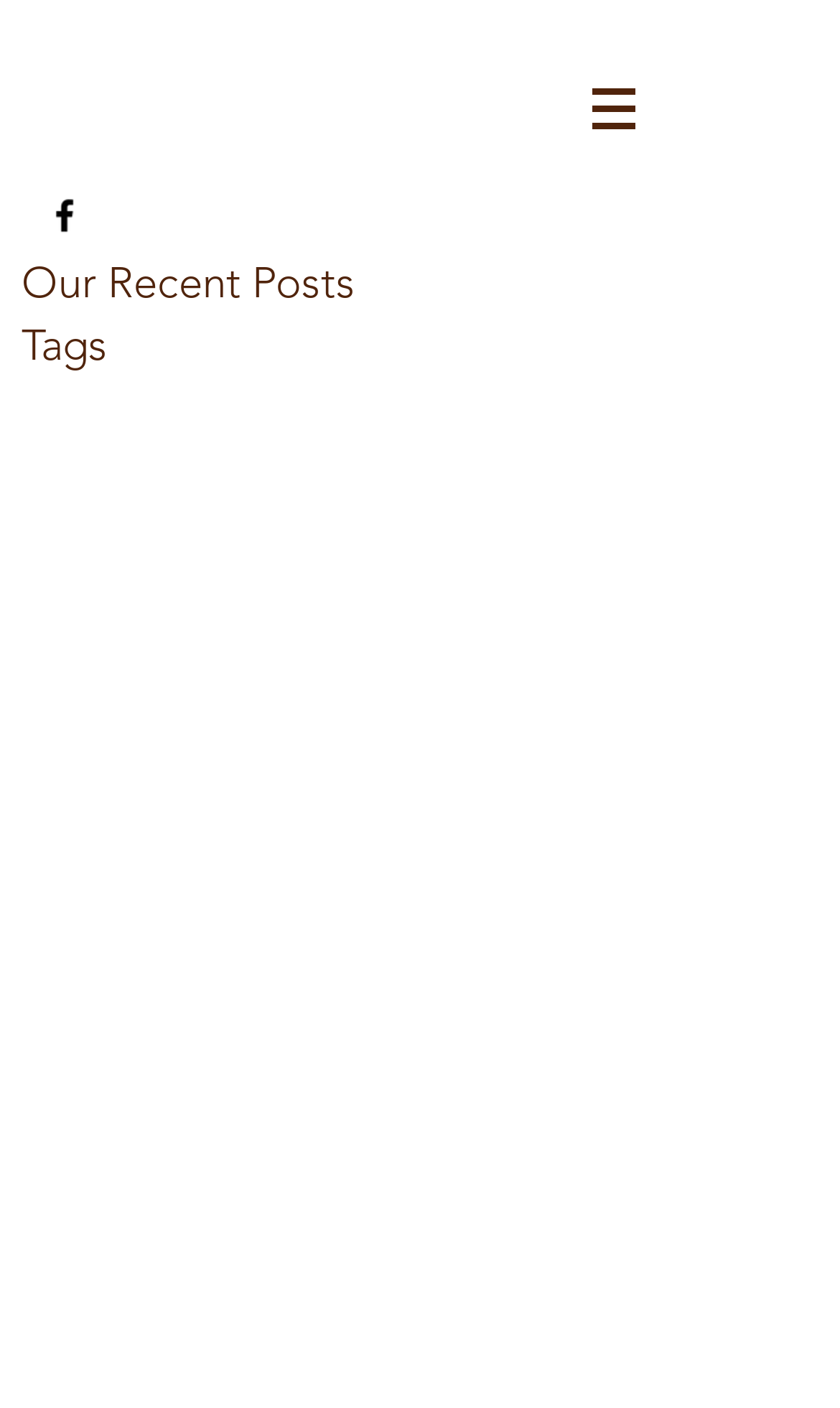How many sections are there below the navigation button?
Look at the screenshot and provide an in-depth answer.

I found two static text elements labeled 'Our Recent Posts' and 'Tags' below the navigation button, so there are two sections.